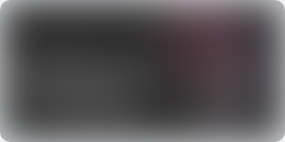Describe the important features and context of the image with as much detail as possible.

The image relates to the article titled "From Flab to Fab - 💪 Level Up Your Fitness," focusing on fitness transformation and building strength. This visual complements the topic of enhancing physical health and achieving fitness goals. It is situated within a section addressing questions about effective strategies and resources for improving personal fitness, particularly in weightlifting. The surrounding context suggests that the content aims to motivate and inform readers about taking actionable steps toward achieving their fitness aspirations.